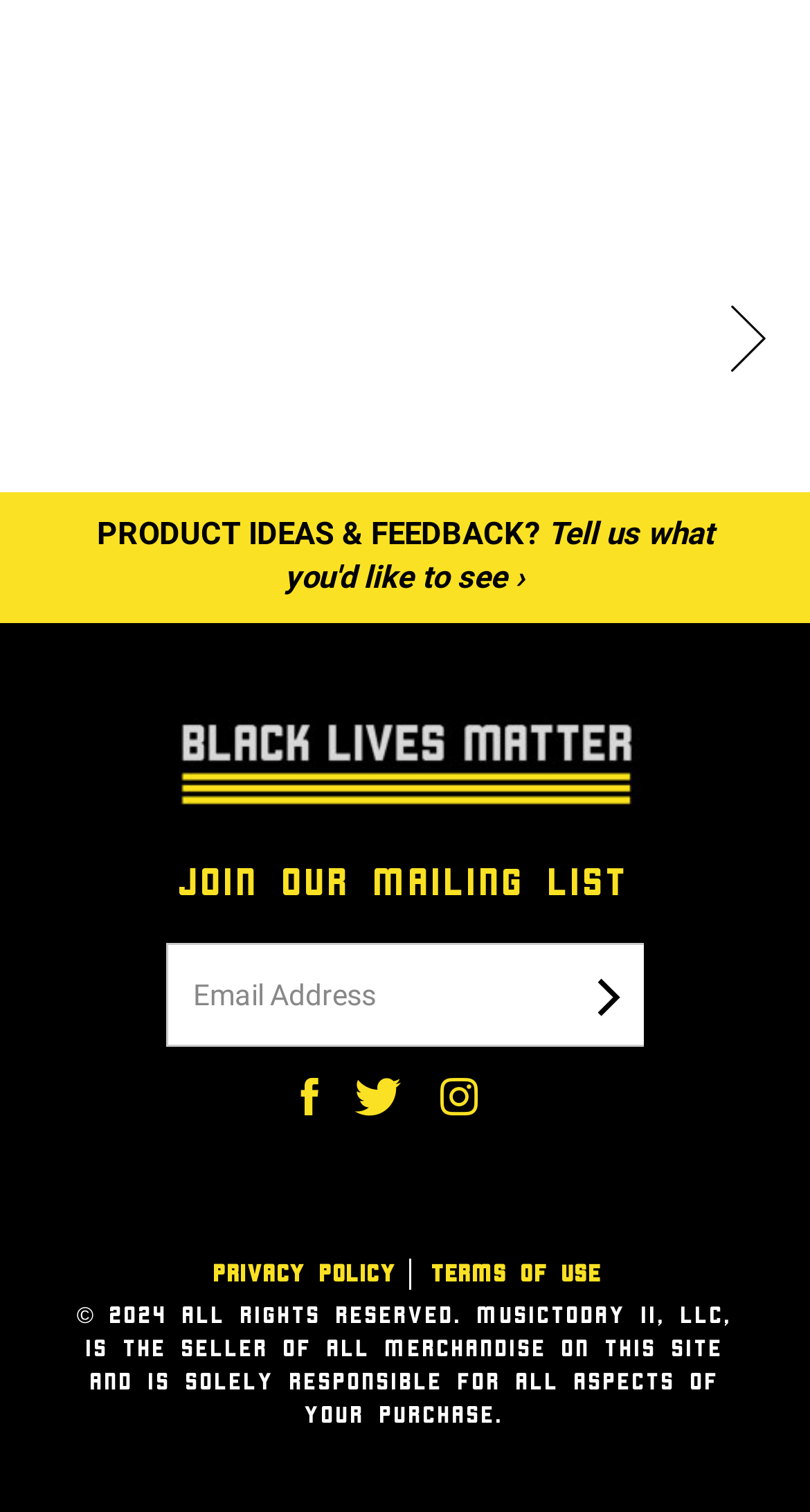Utilize the details in the image to give a detailed response to the question: What social media platforms are linked on the webpage?

The webpage contains links to Facebook, Twitter, and Instagram, which are social media platforms, indicating that the website is connected to these platforms.